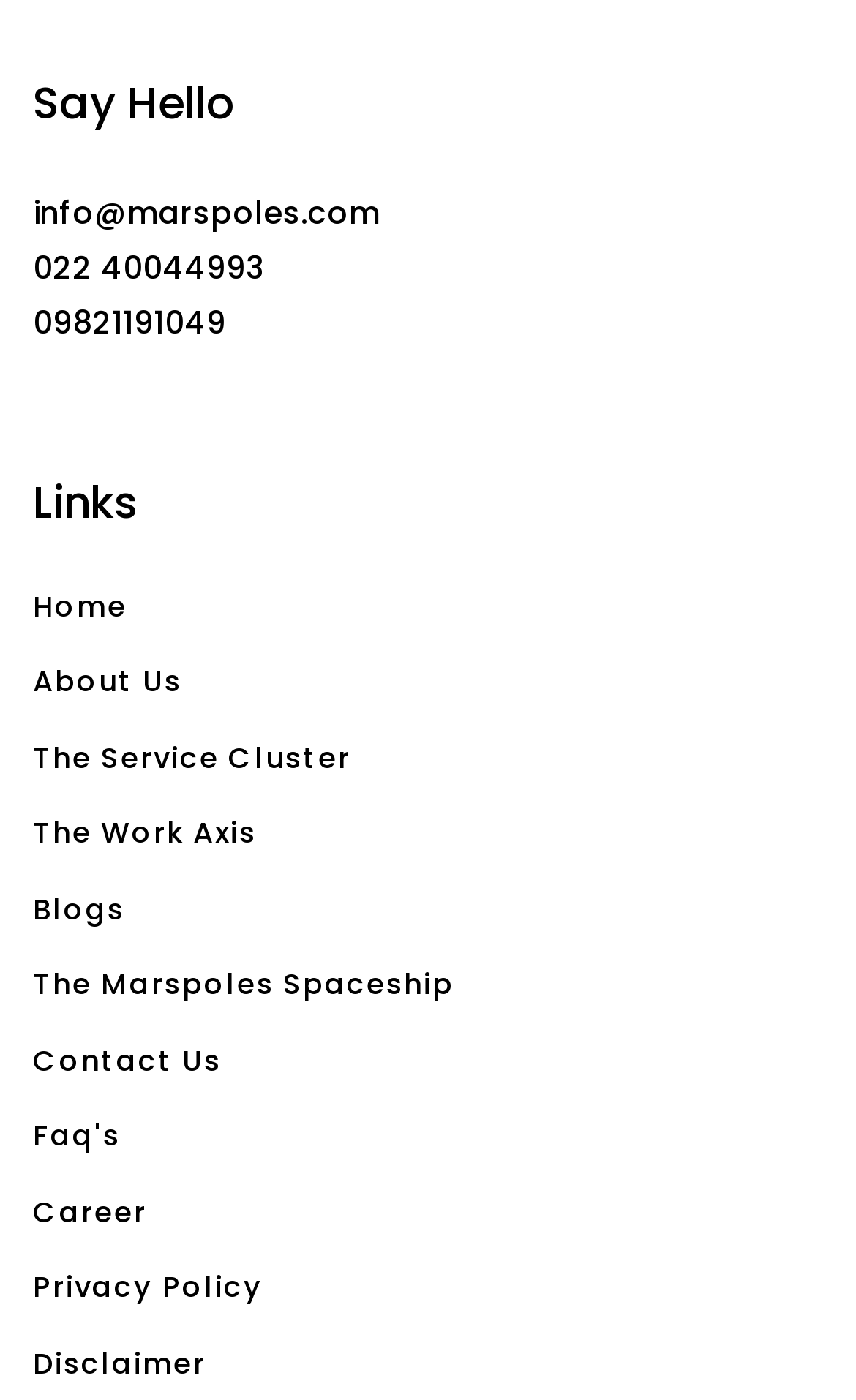Find the bounding box coordinates of the clickable region needed to perform the following instruction: "Click Say Hello". The coordinates should be provided as four float numbers between 0 and 1, i.e., [left, top, right, bottom].

[0.038, 0.045, 0.962, 0.102]